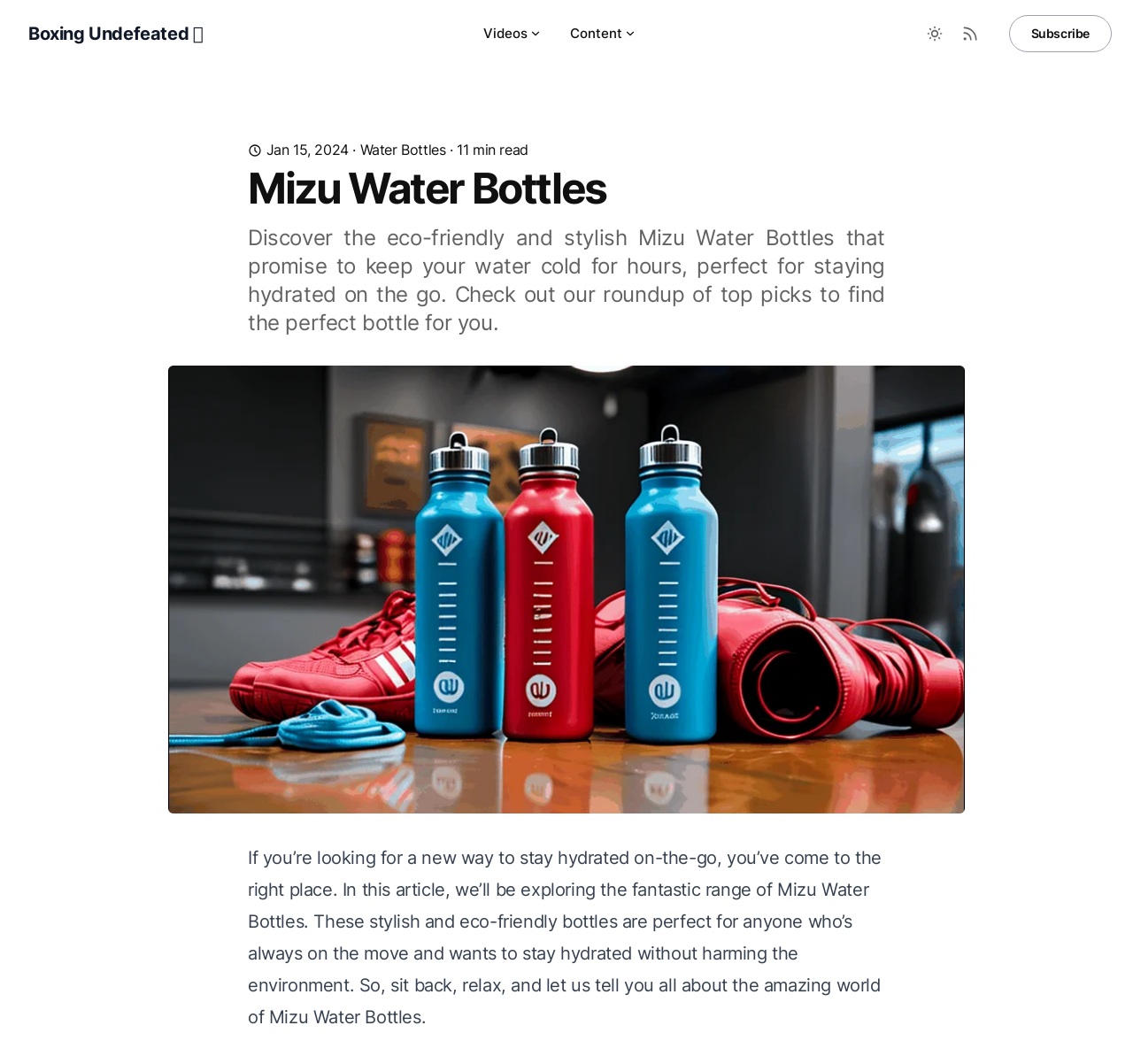Offer a meticulous description of the webpage's structure and content.

The webpage is about Mizu Water Bottles, featuring a roundup of top picks for staying hydrated on the go. At the top left, there is a link to "Boxing Undefeated" with a navigation menu next to it, containing buttons for "Videos" and "Content" with accompanying icons. On the top right, there are buttons to toggle between Dark and Light mode, an RSS Feed link, and a Subscribe link.

Below the navigation menu, there is a header section with an image, a time stamp "Jan 15, 2024", and links to "Water Bottles". The main heading "Mizu Water Bottles" is centered, followed by a descriptive text that summarizes the content of the webpage. This text is accompanied by a large image that takes up most of the width of the page.

The main content of the webpage starts with a paragraph that introduces the topic of Mizu Water Bottles, highlighting their eco-friendly and stylish design. The text is divided into two sections, with the first section providing an overview of the article's content and the second section diving deeper into the details of Mizu Water Bottles.